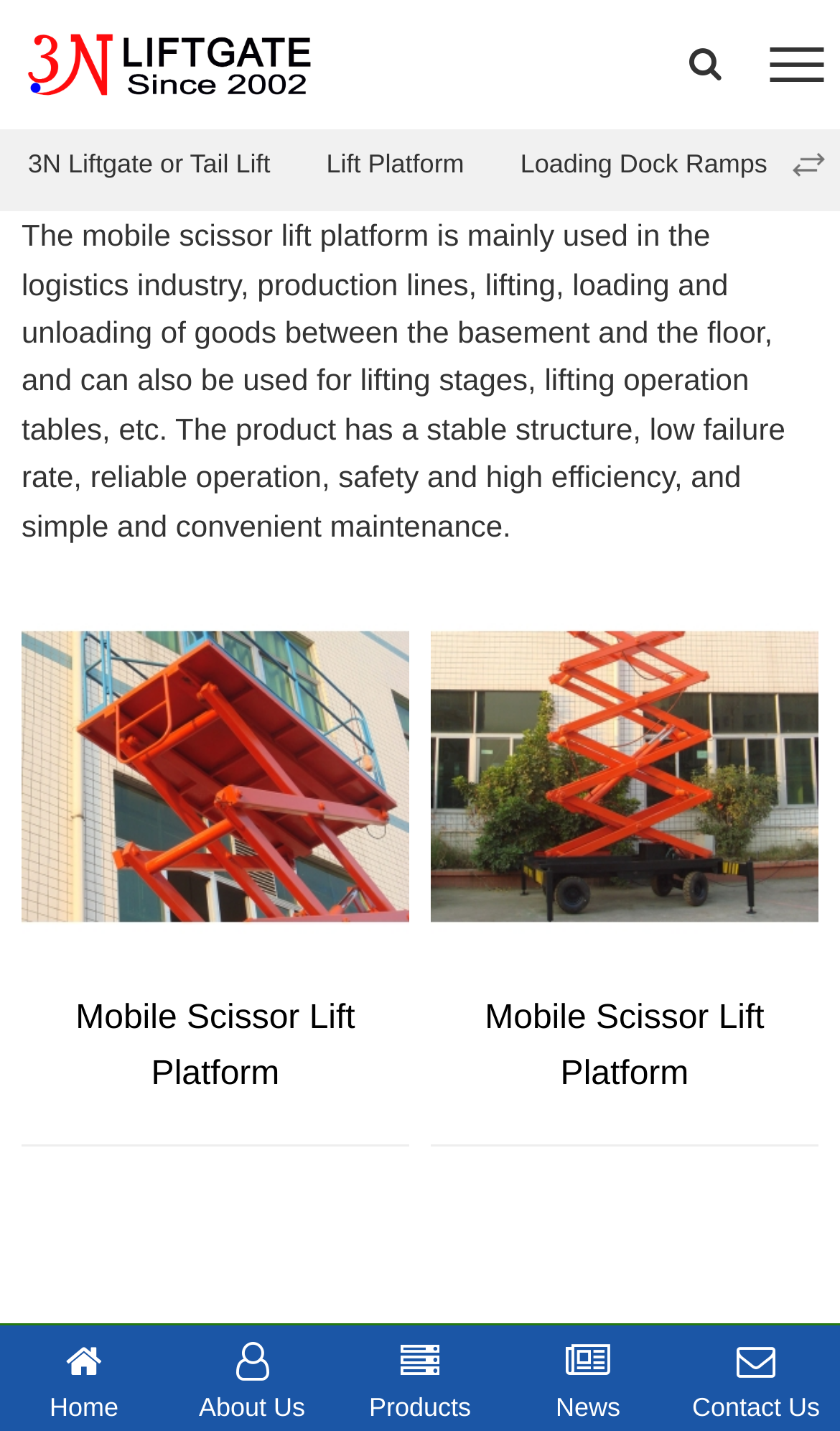Using the information from the screenshot, answer the following question thoroughly:
What is the main purpose of the mobile scissor lift platform?

Based on the text description, the mobile scissor lift platform is mainly used in the logistics industry, production lines, lifting, loading and unloading of goods between the basement and the floor, and can also be used for lifting stages, lifting operation tables, etc.